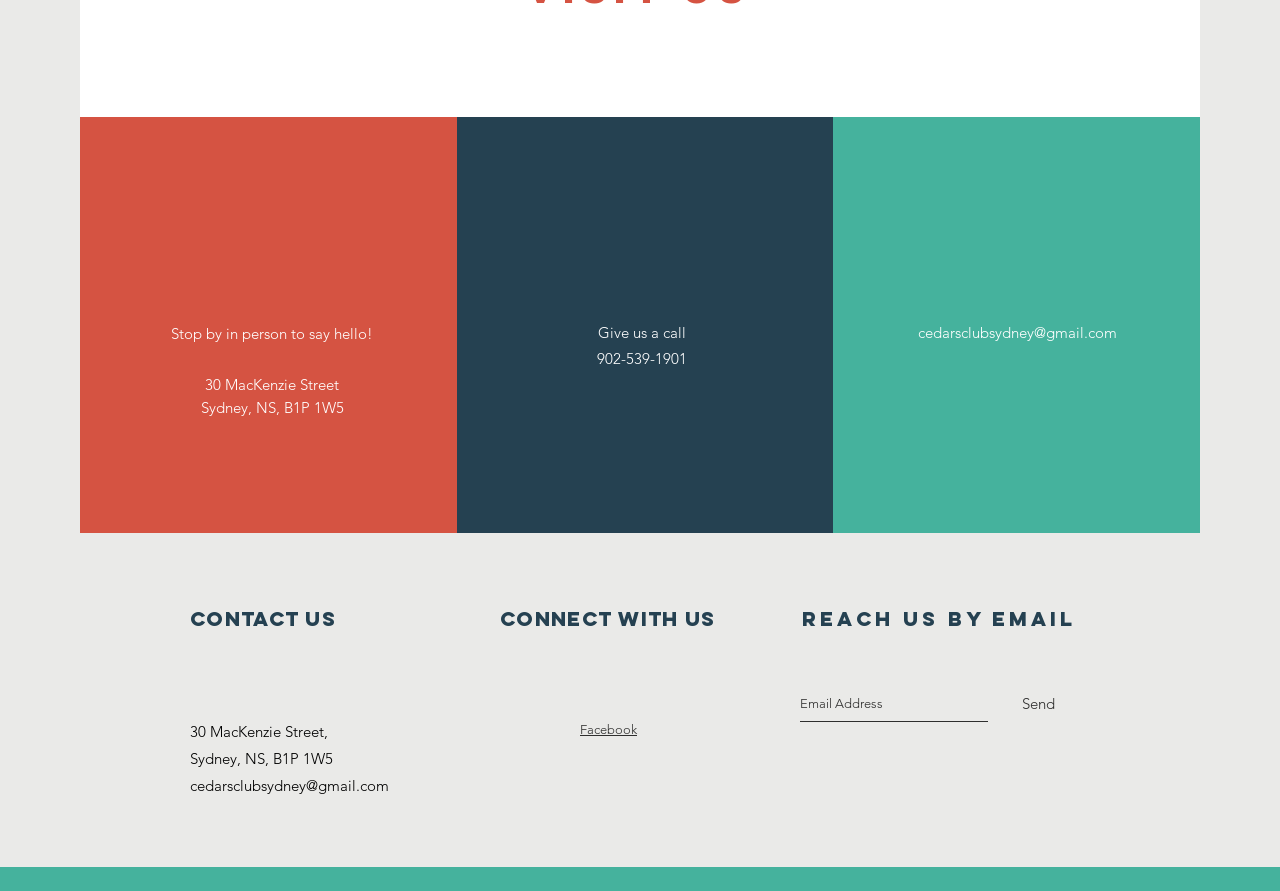Identify the bounding box of the UI component described as: "aria-label="Email Address" name="email" placeholder="Email Address"".

[0.625, 0.77, 0.772, 0.811]